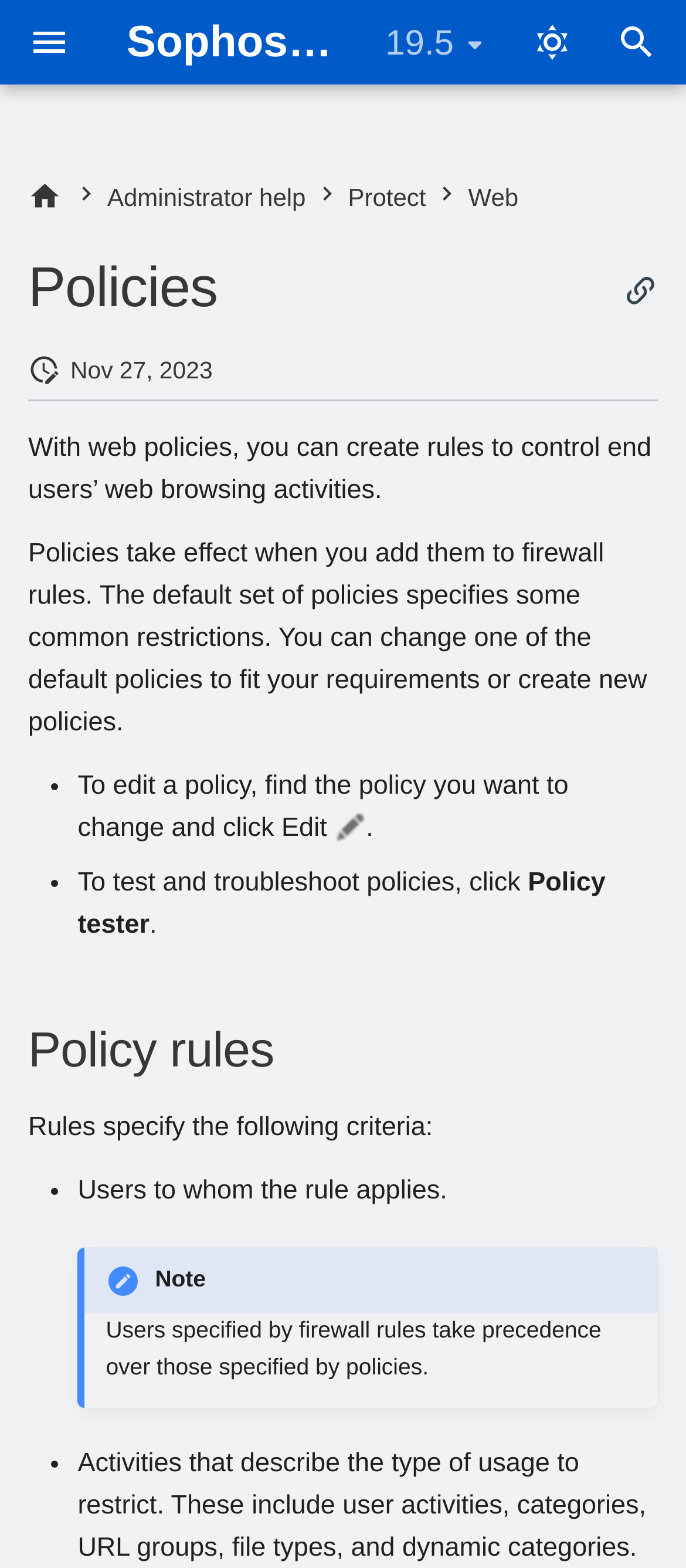Can you specify the bounding box coordinates of the area that needs to be clicked to fulfill the following instruction: "Select version"?

[0.562, 0.001, 0.703, 0.055]